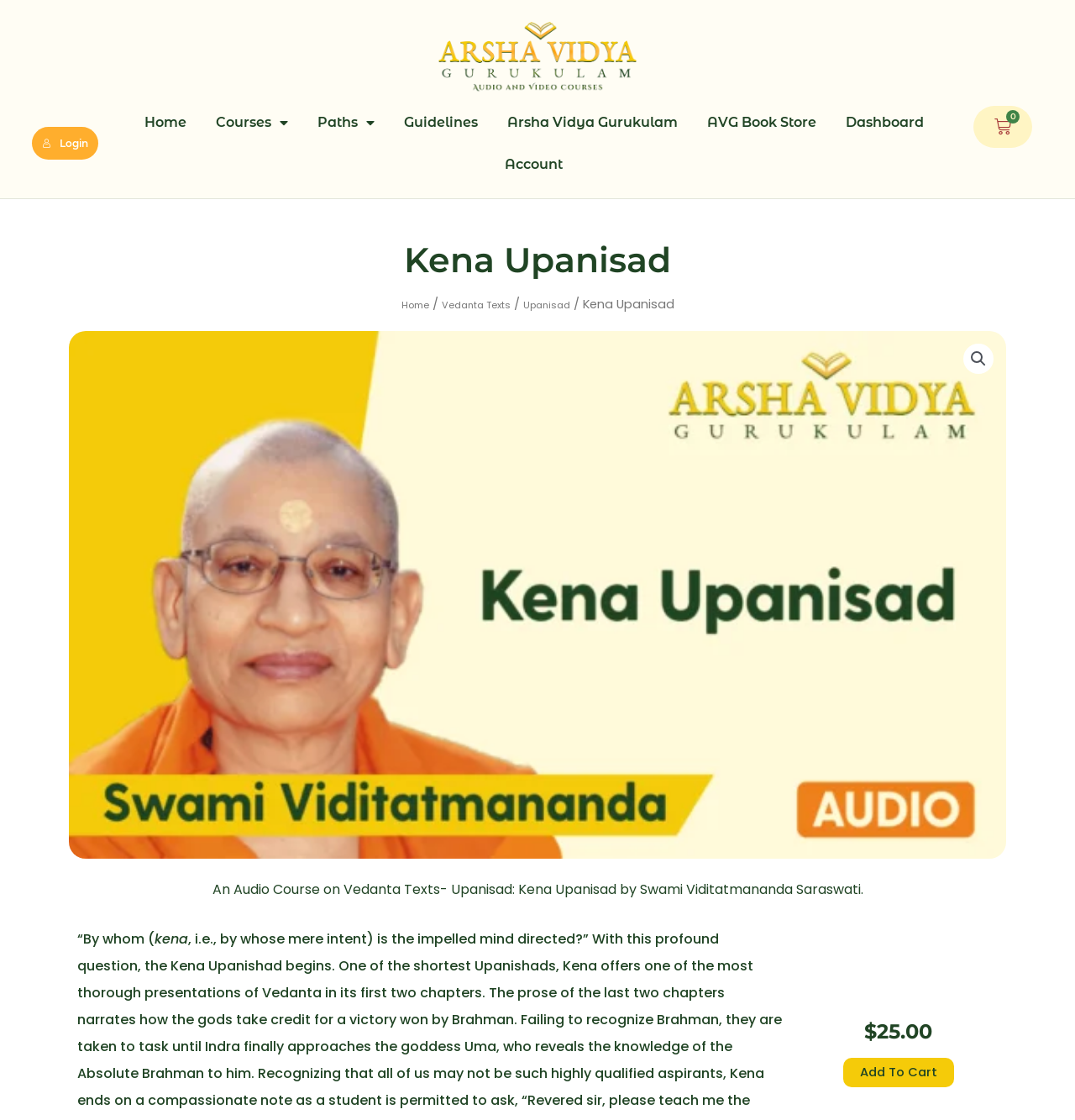Locate the bounding box coordinates of the clickable region to complete the following instruction: "Add To Cart."

[0.782, 0.943, 0.89, 0.97]